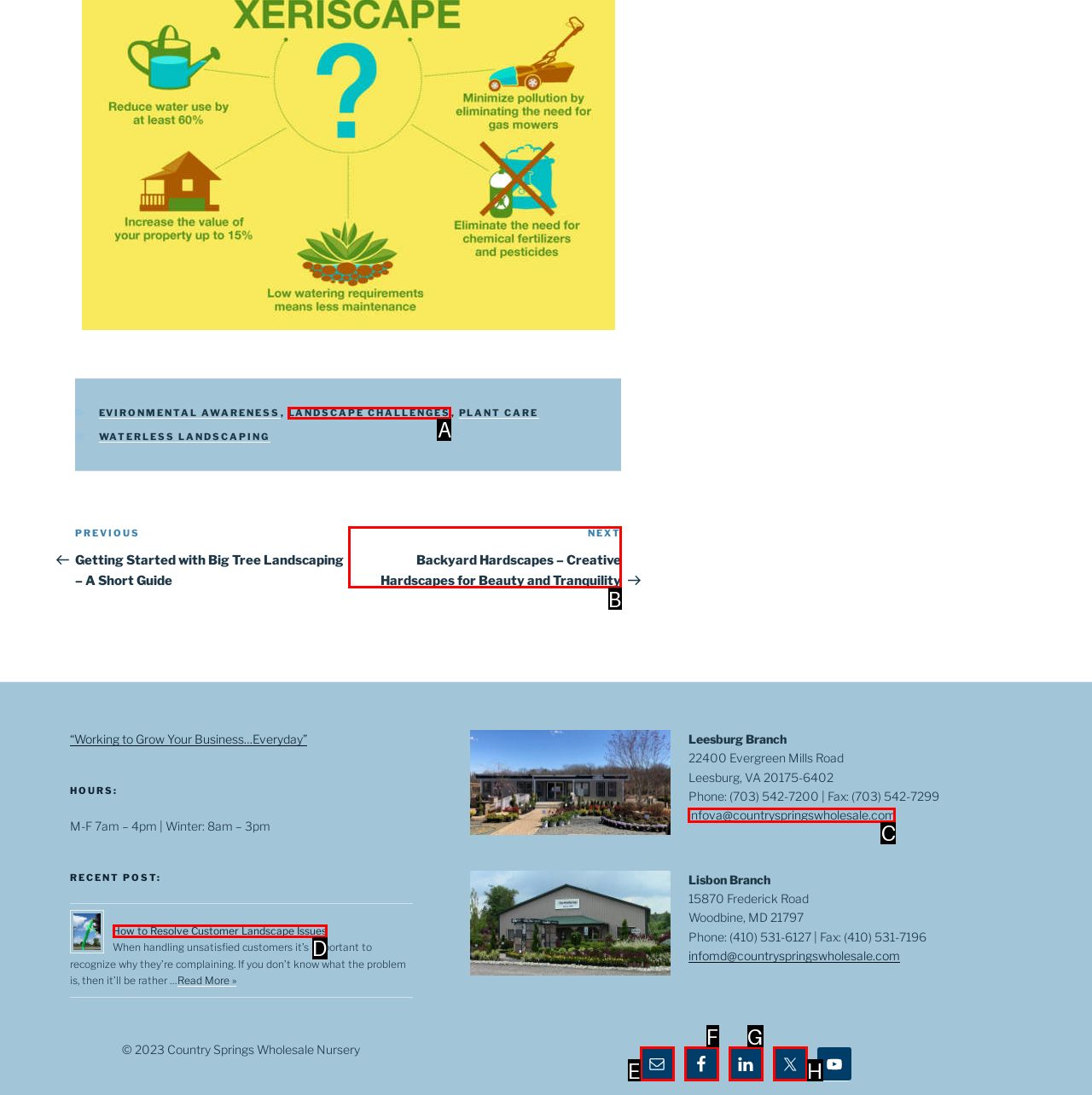Choose the HTML element that best fits the description: HOME. Answer with the option's letter directly.

None